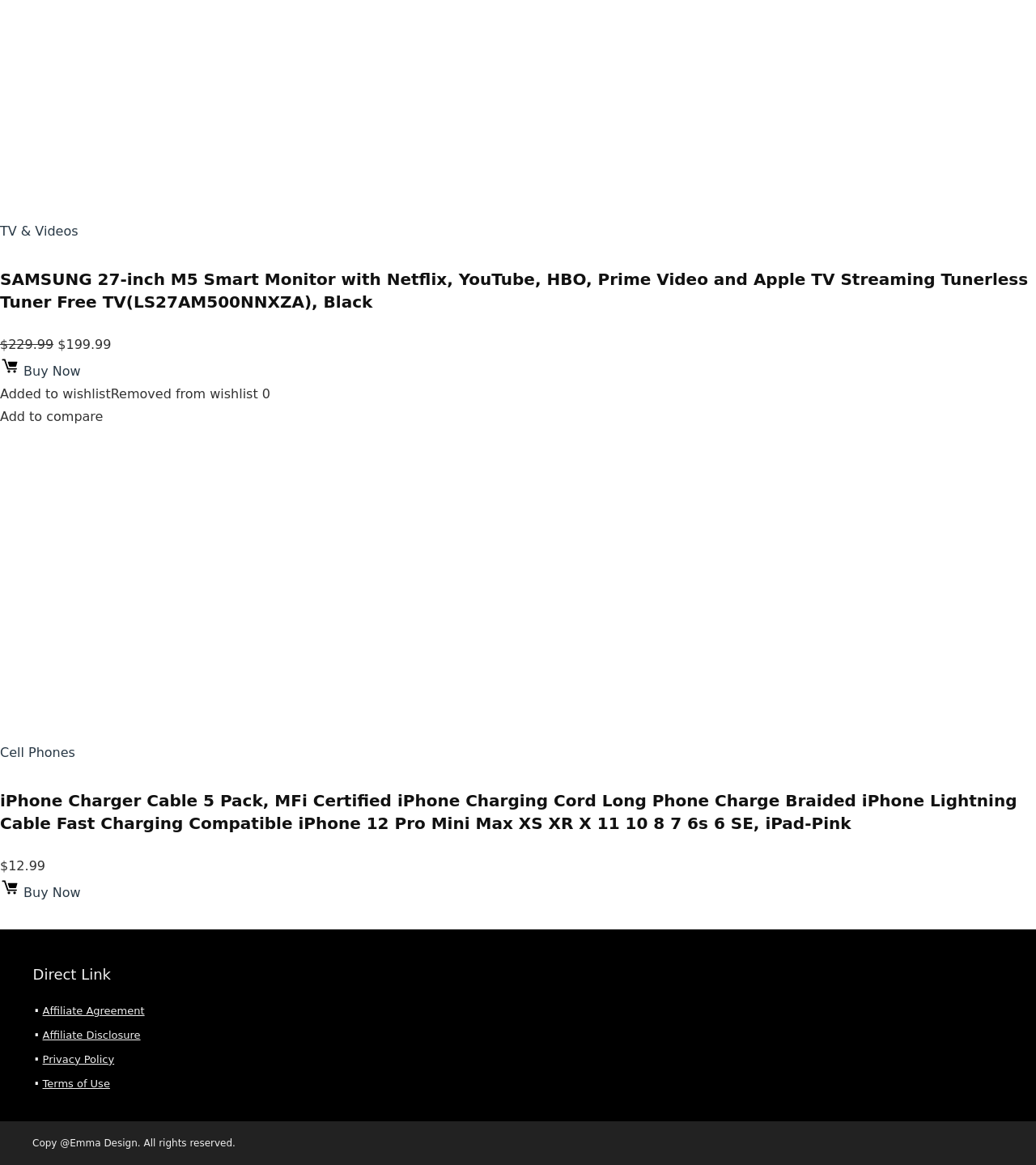Identify the bounding box coordinates for the UI element mentioned here: "Buy Now". Provide the coordinates as four float values between 0 and 1, i.e., [left, top, right, bottom].

[0.0, 0.759, 0.078, 0.773]